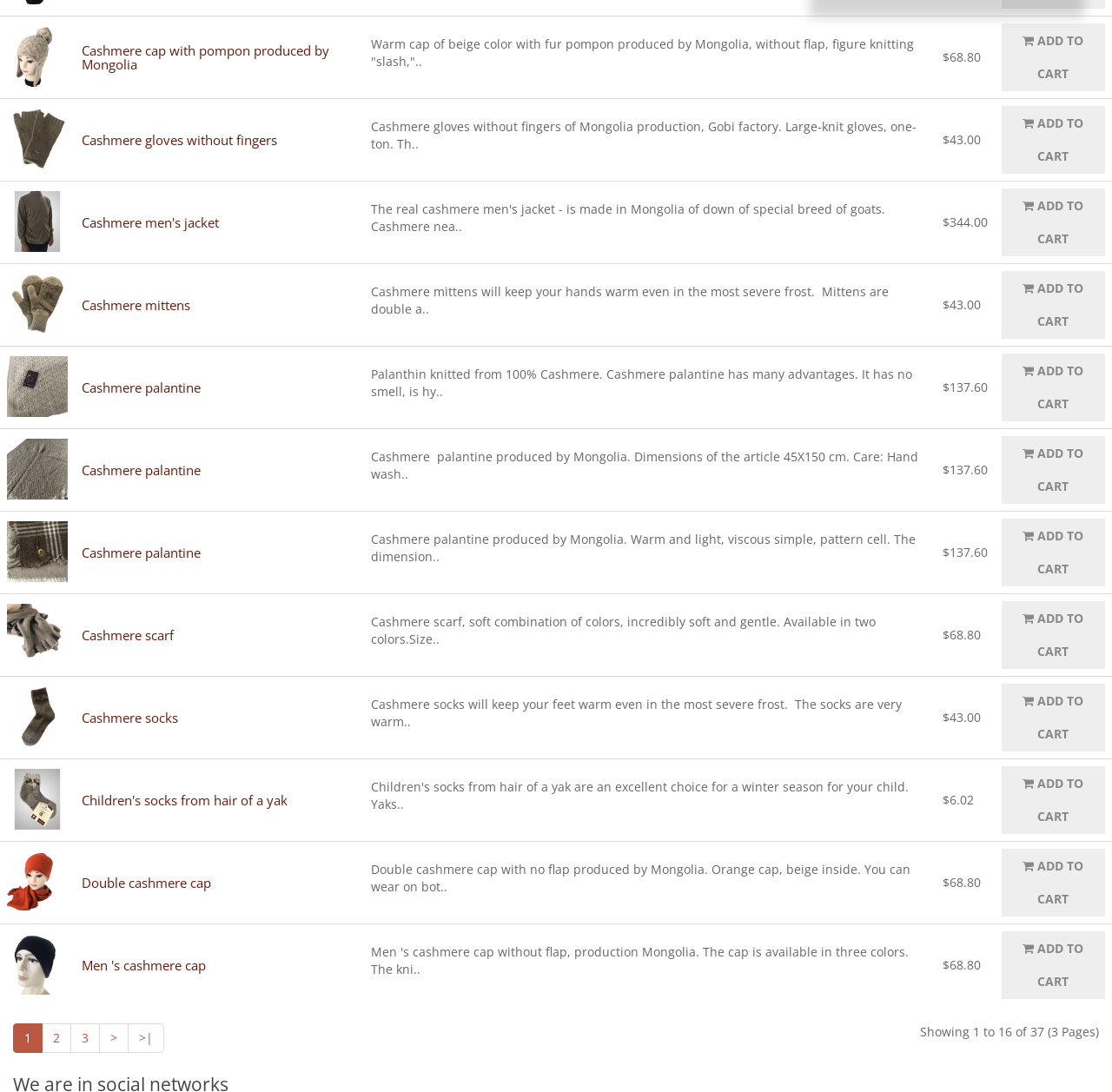How many products are displayed on the webpage?
Using the details shown in the screenshot, provide a comprehensive answer to the question.

I found the number of products displayed on the webpage by counting the number of rows in the webpage, each row representing a product.